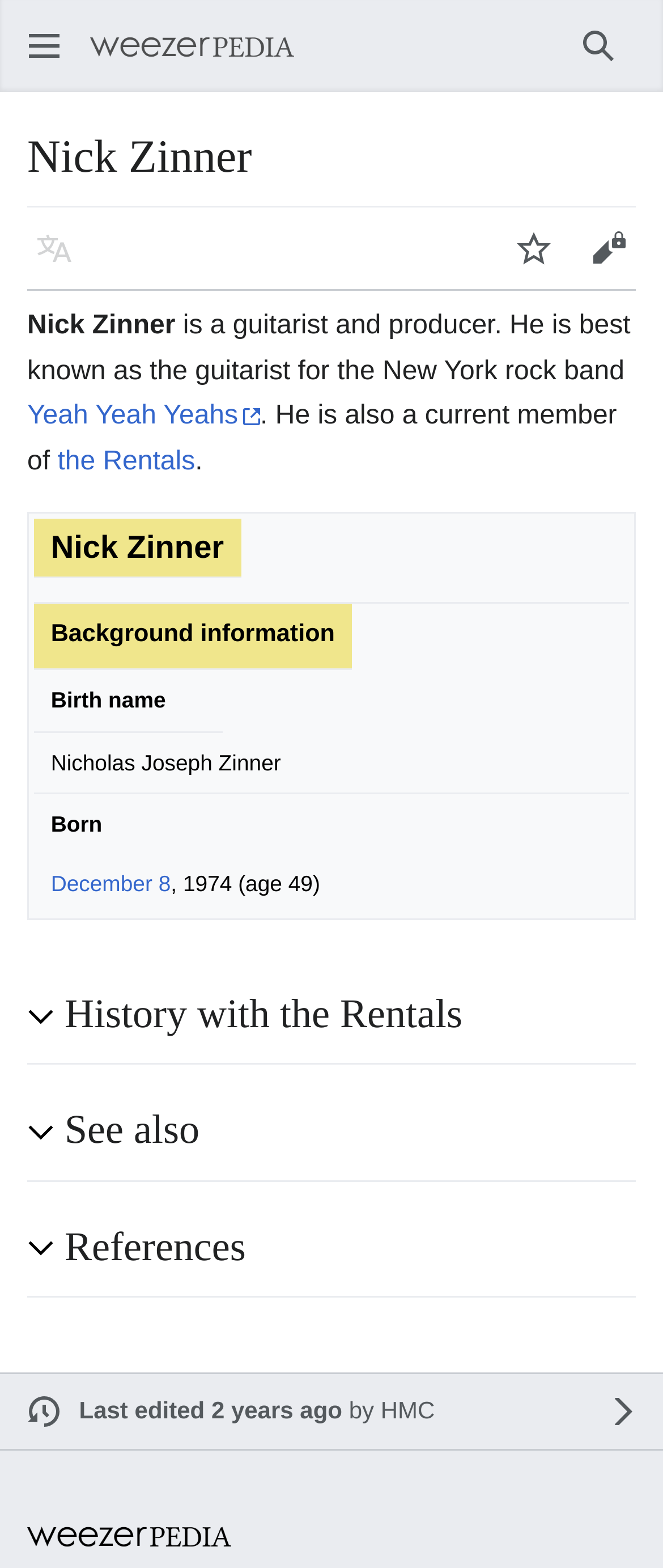What is the name of the website?
Examine the screenshot and reply with a single word or phrase.

Weezerpedia